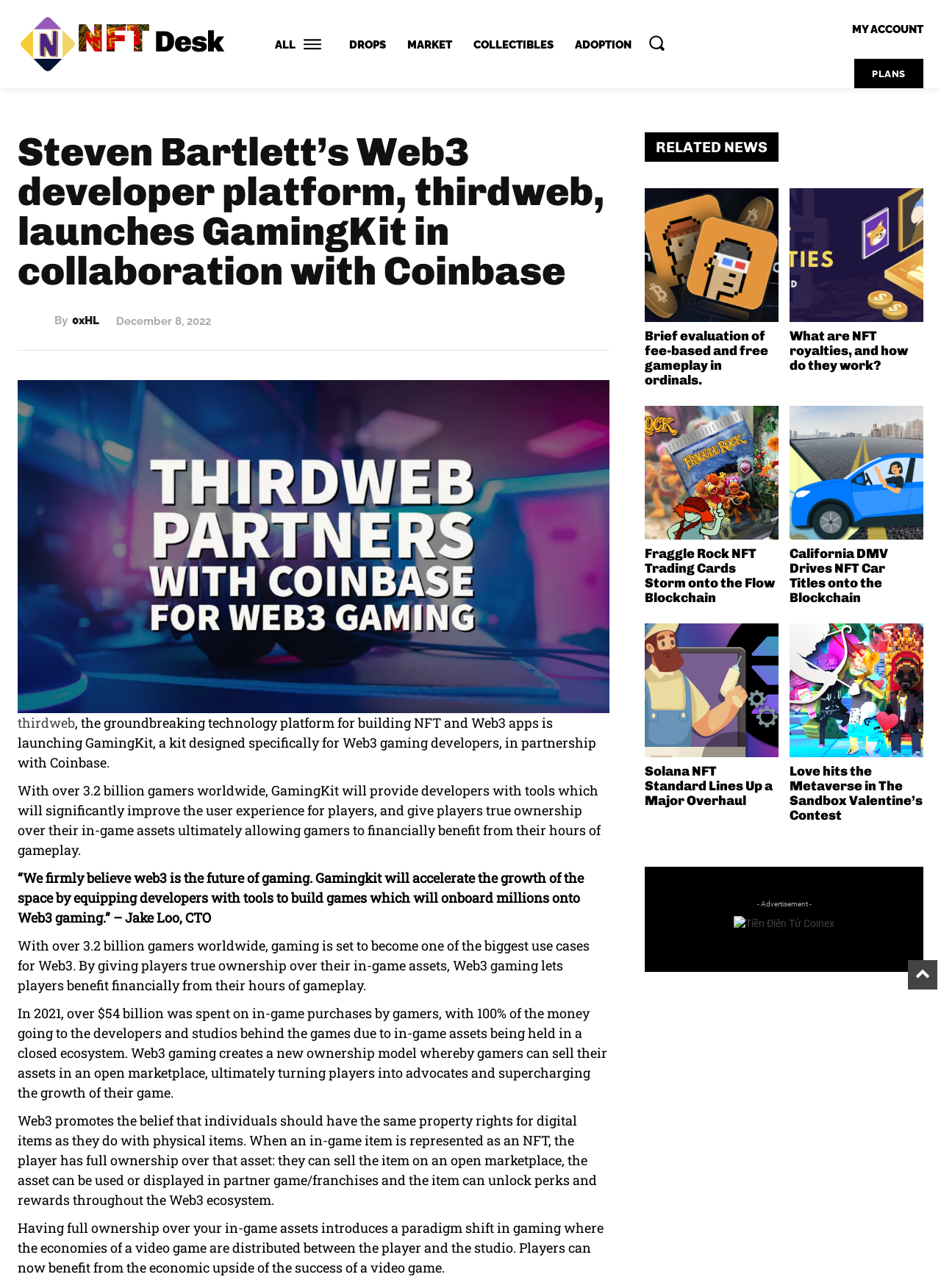Please determine the bounding box coordinates for the element that should be clicked to follow these instructions: "Search for something".

[0.689, 0.026, 0.707, 0.04]